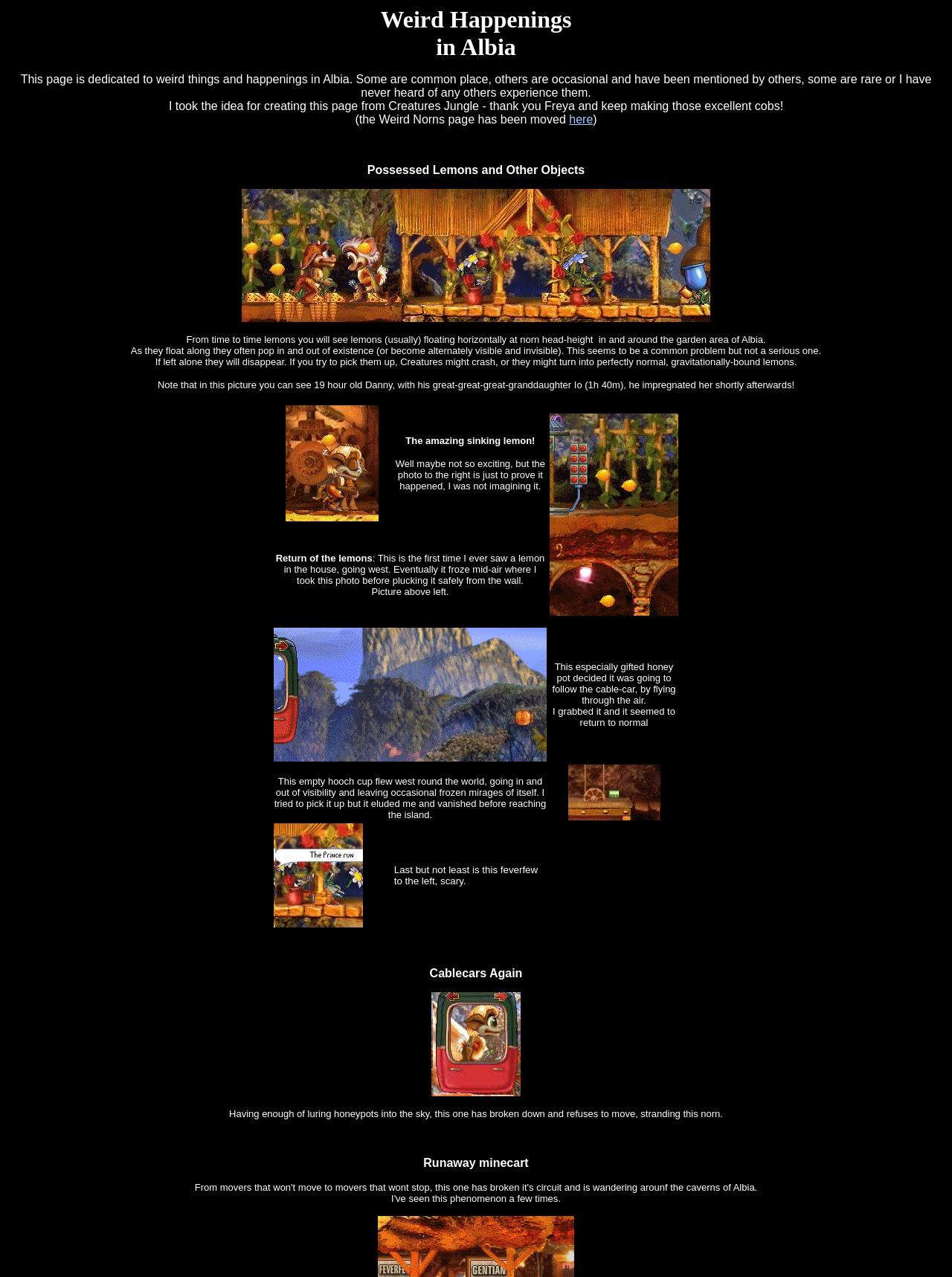Describe all visible elements and their arrangement on the webpage.

The webpage "Muppet Boy's Geatville" is a collection of weird happenings and events in Albia. At the top, there is a title "Weird Happenings in Albia" followed by a brief description of the page's purpose. Below this, there is a paragraph of text thanking someone for the idea of creating this page.

The main content of the page is divided into sections, each describing a different strange occurrence. The first section is about possessed lemons and other objects, which are described as floating horizontally at norn head-height in and around the garden area of Albia. There is an image accompanying this section, showing a lemon floating in mid-air.

The next section is presented in a table format, with each row describing a different incident. The first row has an image of a lemon, accompanied by a description of it sinking. The second row has an image of a lemon in a house, with a description of it freezing mid-air. The third row has an image of a honey pot flying through the air, with a description of it following a cable-car. The fourth row has an image of an empty hooch cup flying west, with a description of it leaving occasional frozen mirages of itself. The fifth row has an image of a feverfew, with a brief description of it being scary.

Below the table, there are two more sections of text, one describing a cablecar that has broken down and stranded a norn, and another describing a runaway minecart. Throughout the page, there are a total of 7 images, each accompanying a description of a strange event.